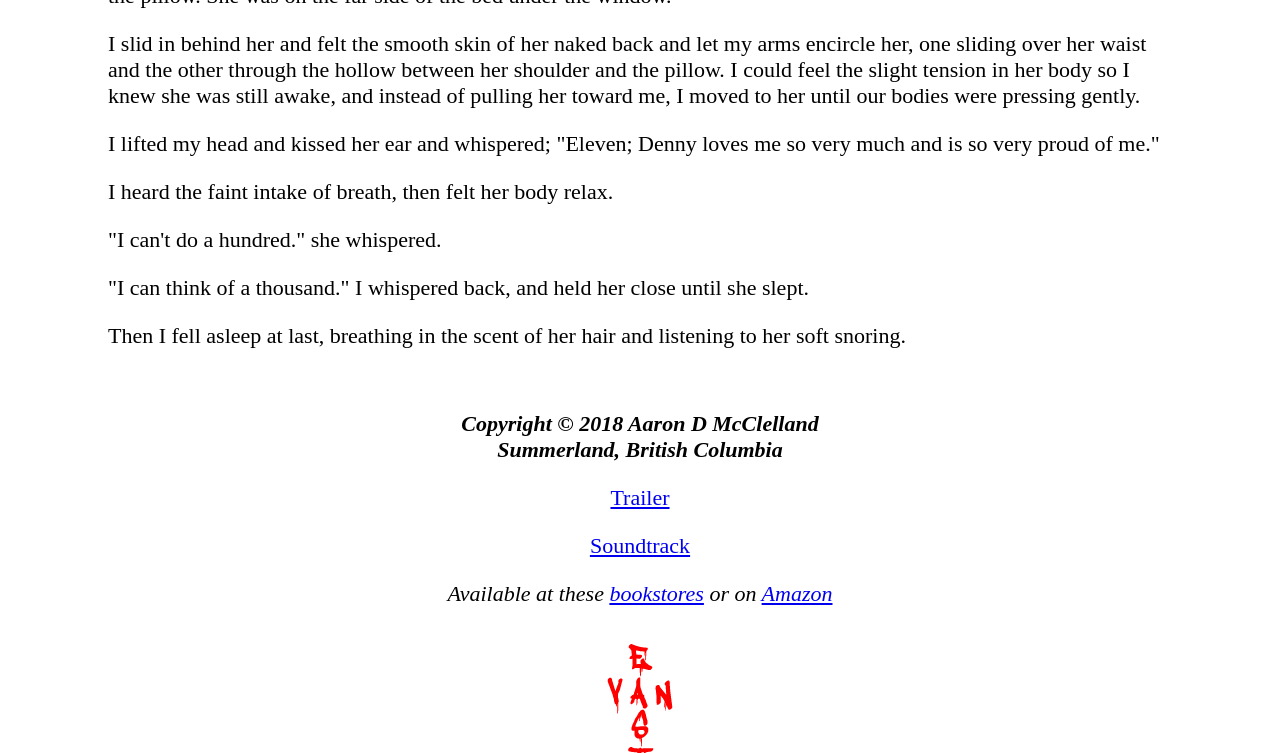Extract the bounding box coordinates for the described element: "Trailer". The coordinates should be represented as four float numbers between 0 and 1: [left, top, right, bottom].

[0.477, 0.644, 0.523, 0.677]